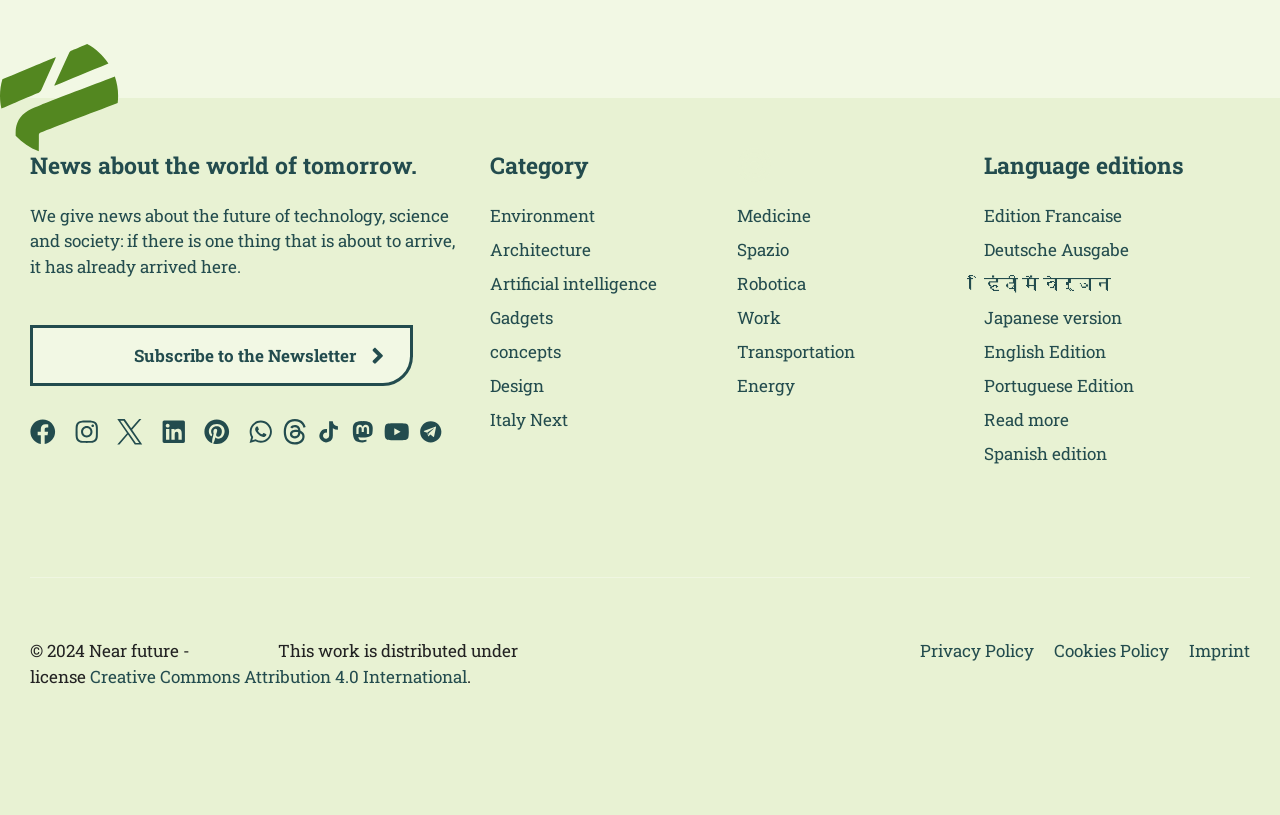Kindly determine the bounding box coordinates for the area that needs to be clicked to execute this instruction: "Subscribe to the Newsletter".

[0.023, 0.399, 0.323, 0.474]